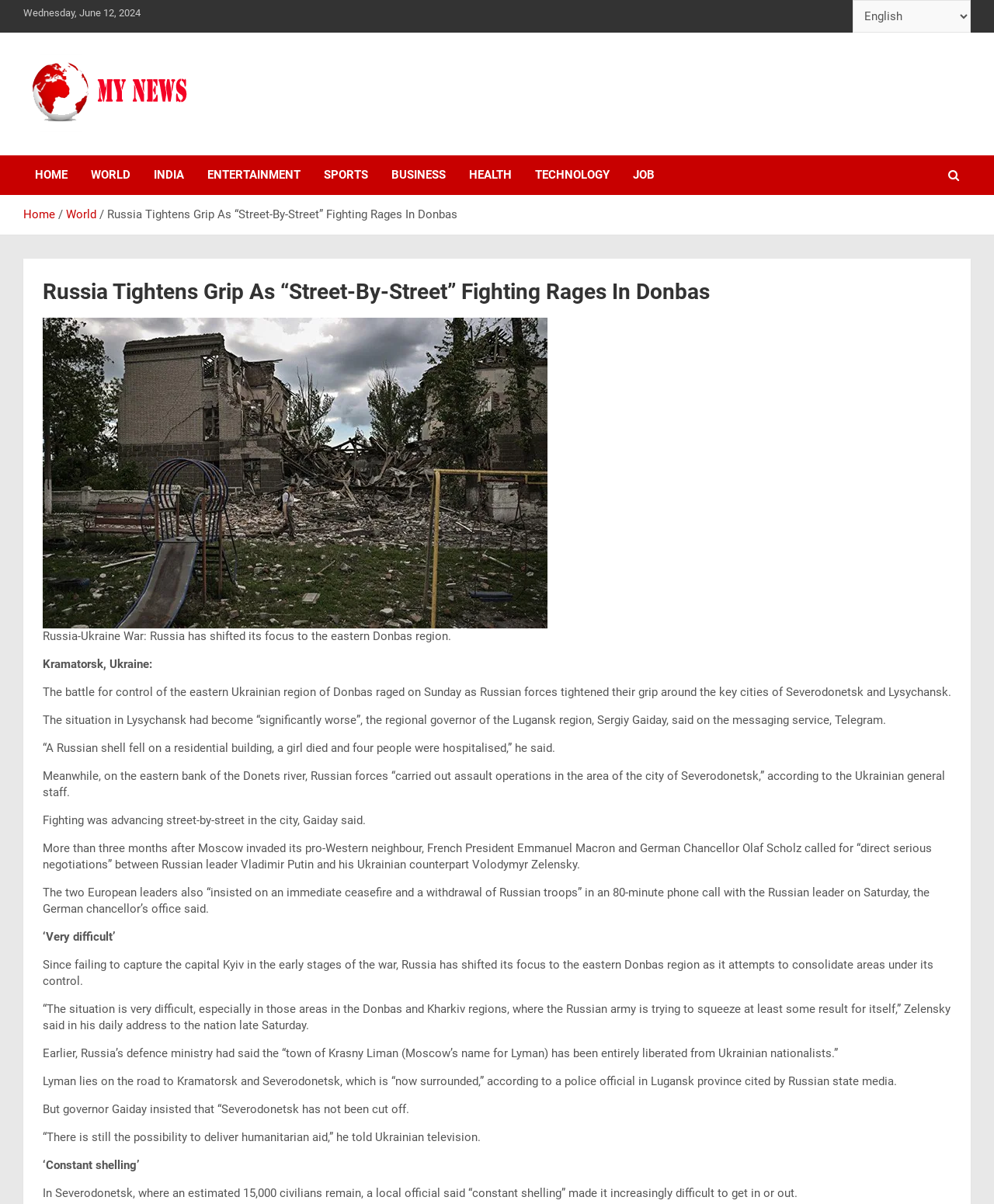Please determine the bounding box coordinates of the area that needs to be clicked to complete this task: 'Read WORLD news'. The coordinates must be four float numbers between 0 and 1, formatted as [left, top, right, bottom].

[0.08, 0.129, 0.143, 0.162]